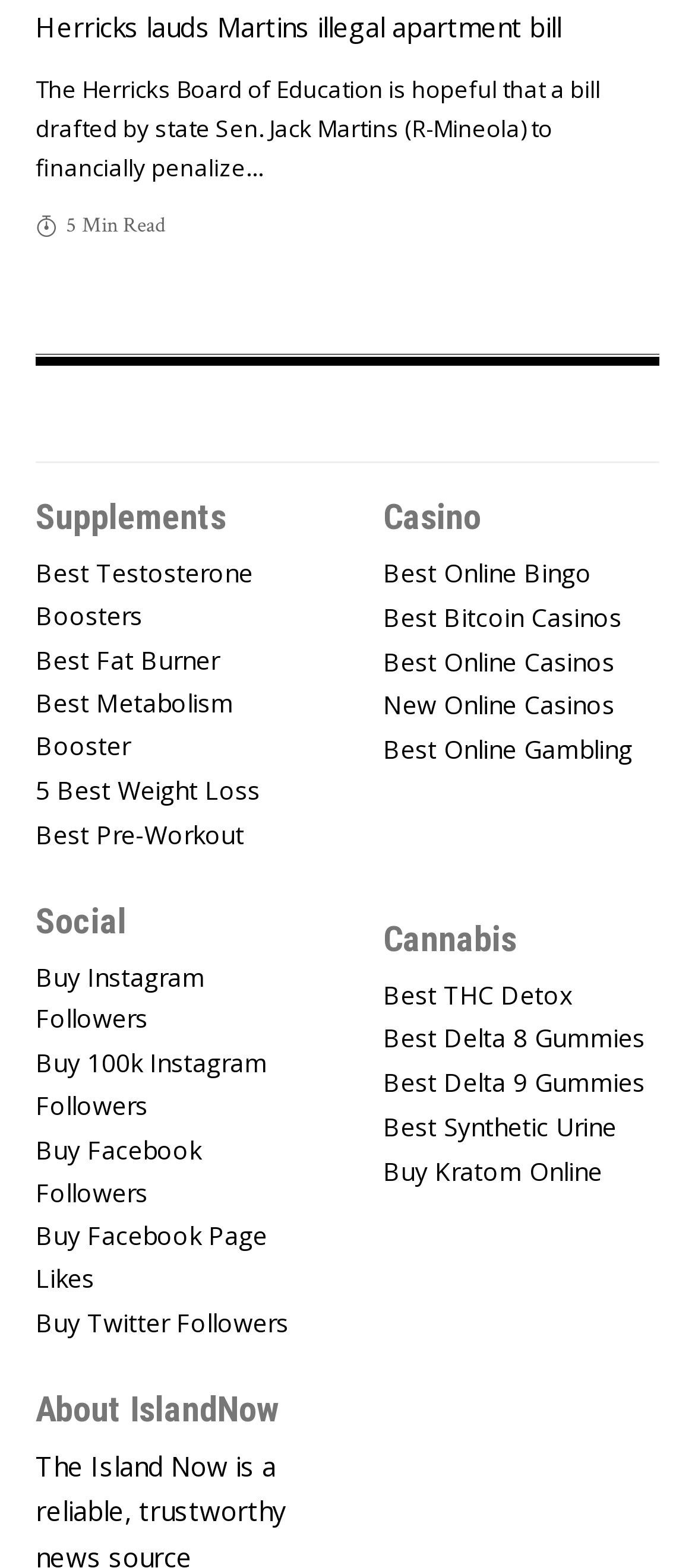Locate the bounding box coordinates of the element that needs to be clicked to carry out the instruction: "Learn about Best Testosterone Boosters". The coordinates should be given as four float numbers ranging from 0 to 1, i.e., [left, top, right, bottom].

[0.051, 0.352, 0.449, 0.412]